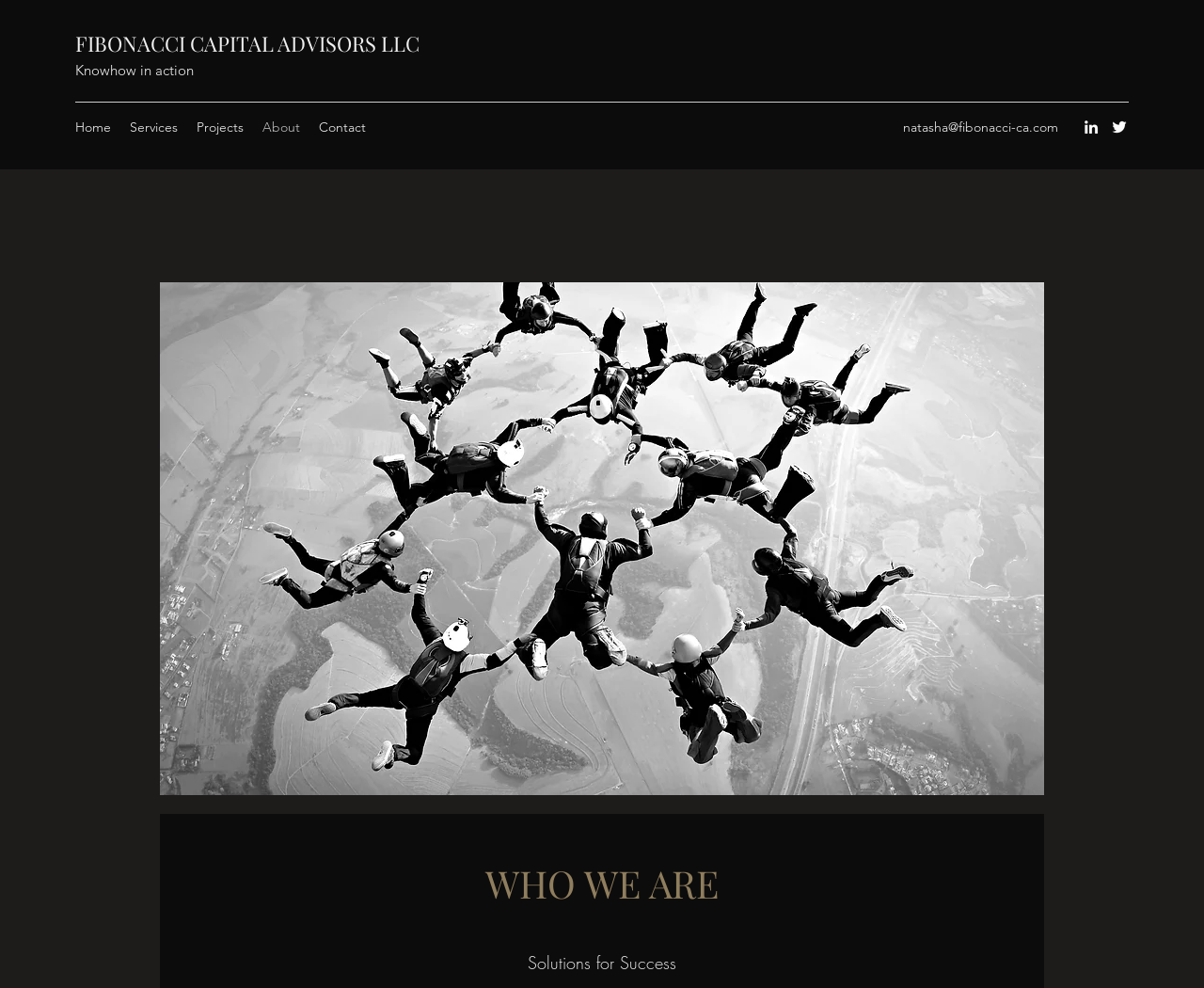Bounding box coordinates are specified in the format (top-left x, top-left y, bottom-right x, bottom-right y). All values are floating point numbers bounded between 0 and 1. Please provide the bounding box coordinate of the region this sentence describes: About

[0.21, 0.114, 0.257, 0.143]